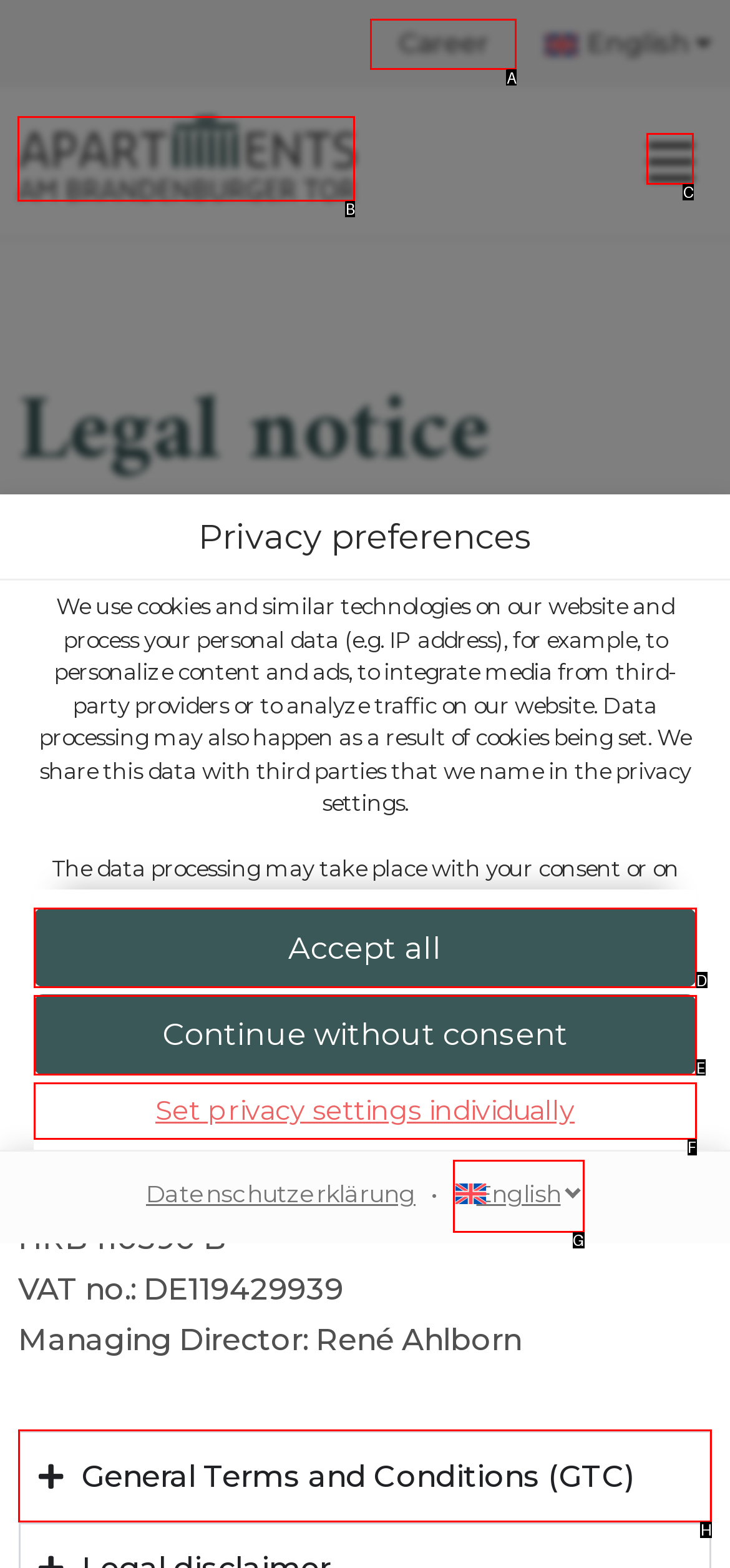For the instruction: Visit the headquarters, determine the appropriate UI element to click from the given options. Respond with the letter corresponding to the correct choice.

None